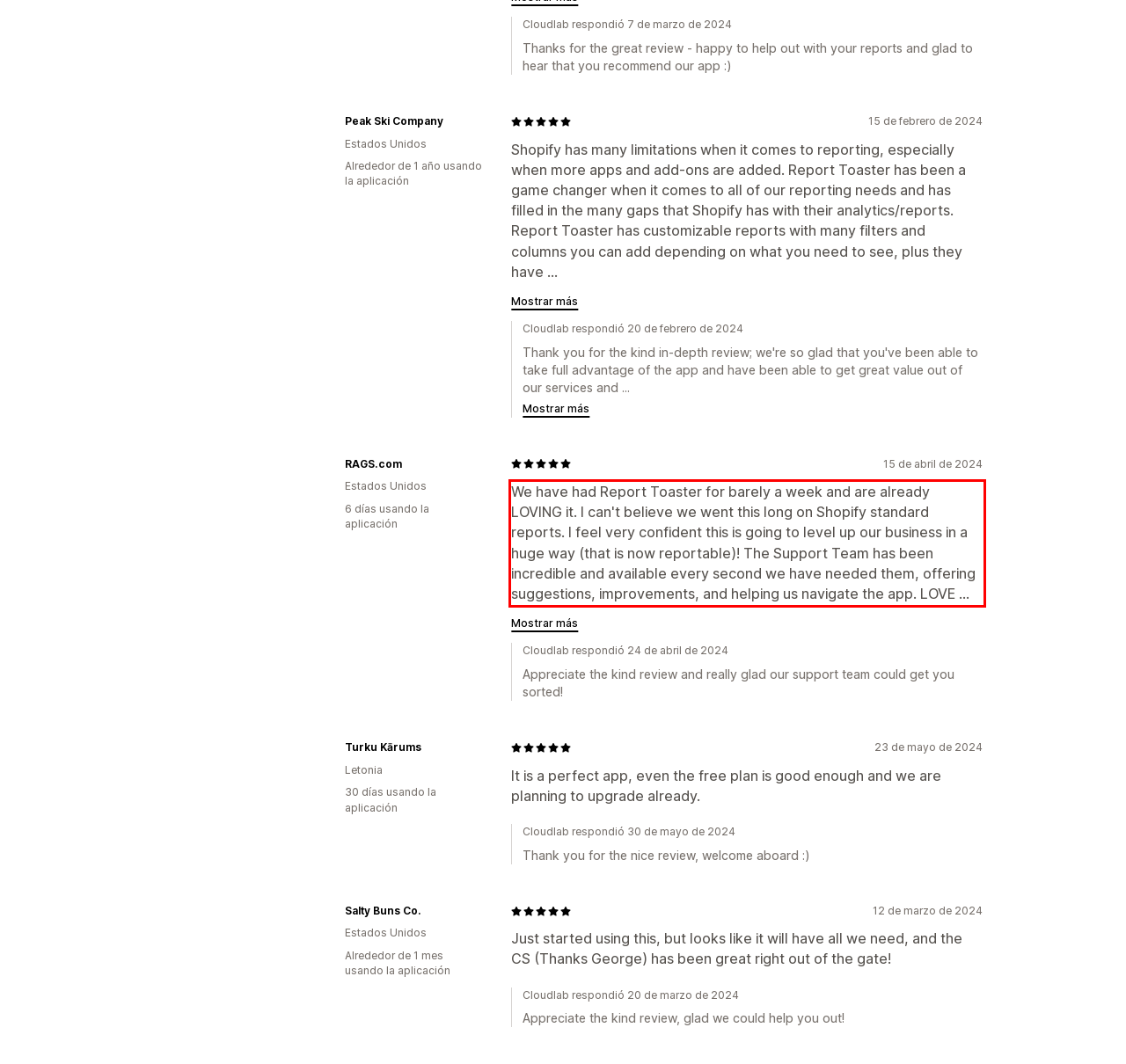Please look at the webpage screenshot and extract the text enclosed by the red bounding box.

We have had Report Toaster for barely a week and are already LOVING it. I can't believe we went this long on Shopify standard reports. I feel very confident this is going to level up our business in a huge way (that is now reportable)! The Support Team has been incredible and available every second we have needed them, offering suggestions, improvements, and helping us navigate the app. LOVE ...